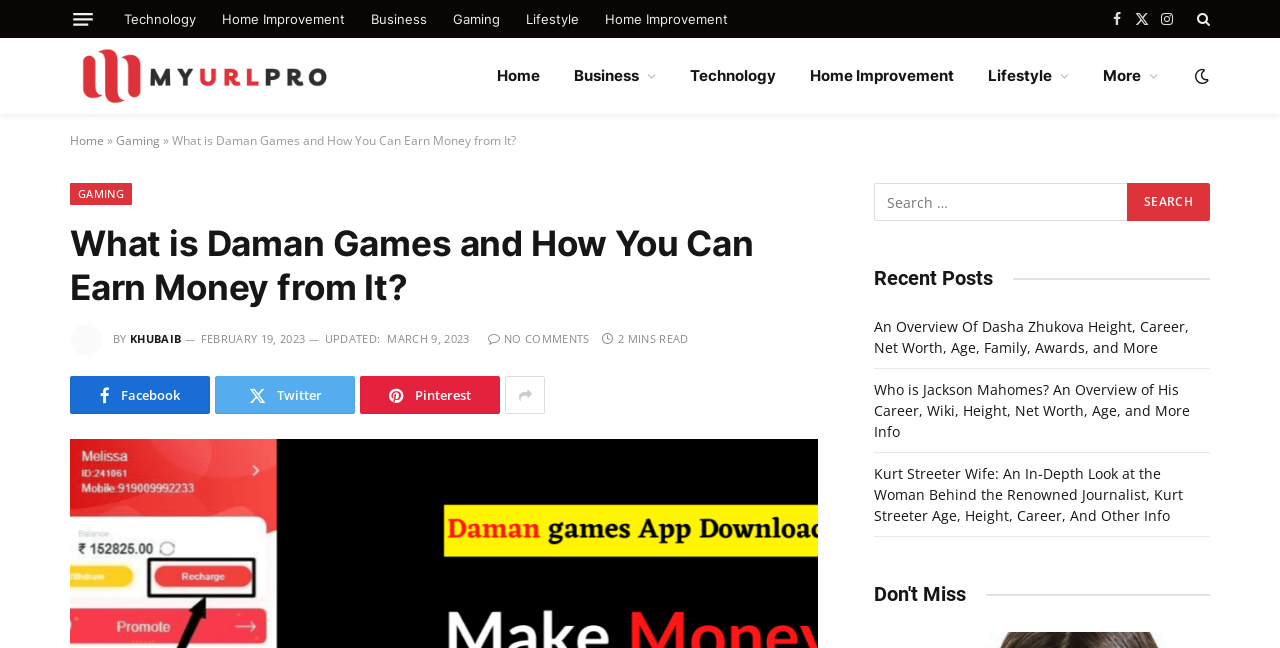What is the date of the article 'What is Daman Games and How You Can Earn Money from It?'?
Using the image as a reference, give a one-word or short phrase answer.

FEBRUARY 19, 2023